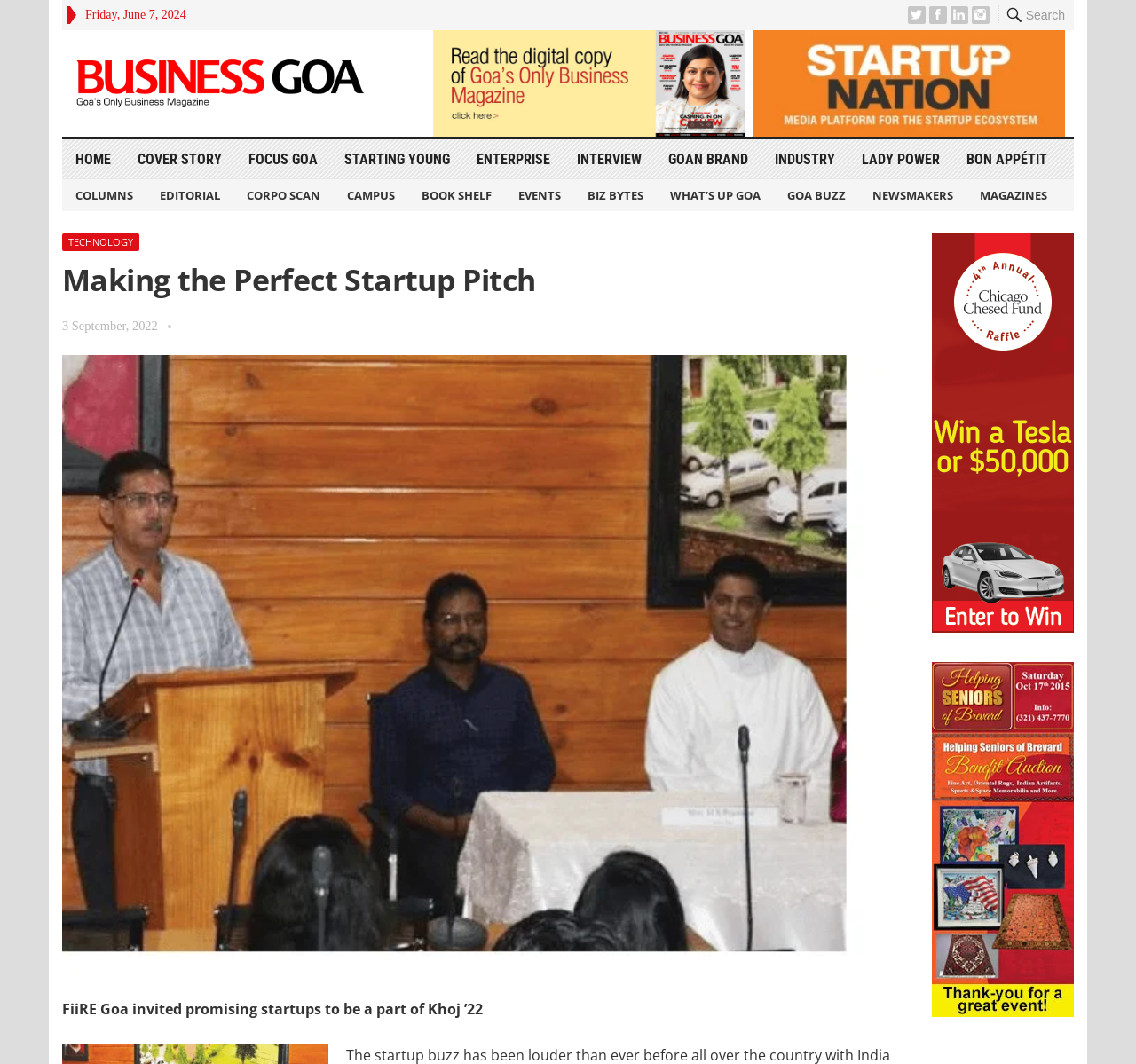Answer the question using only one word or a concise phrase: What is the name of the magazine or publication?

Business Goa